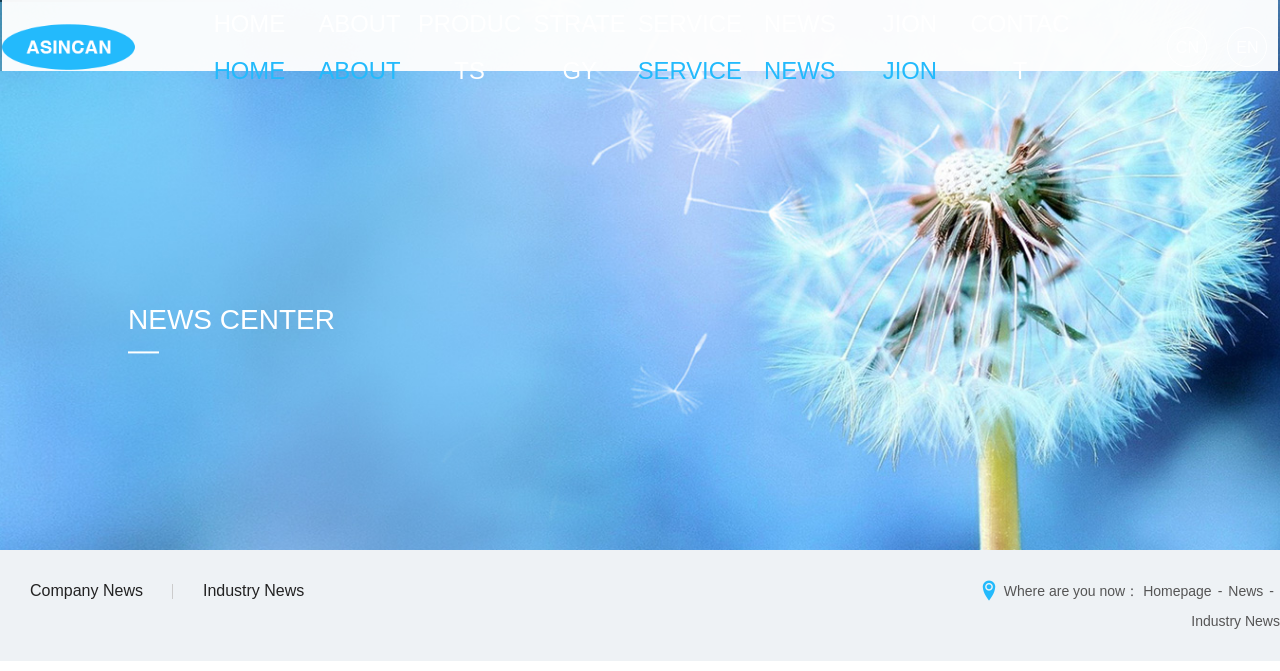Identify the bounding box coordinates necessary to click and complete the given instruction: "Go to CONTACT".

[0.729, 0.0, 0.807, 0.149]